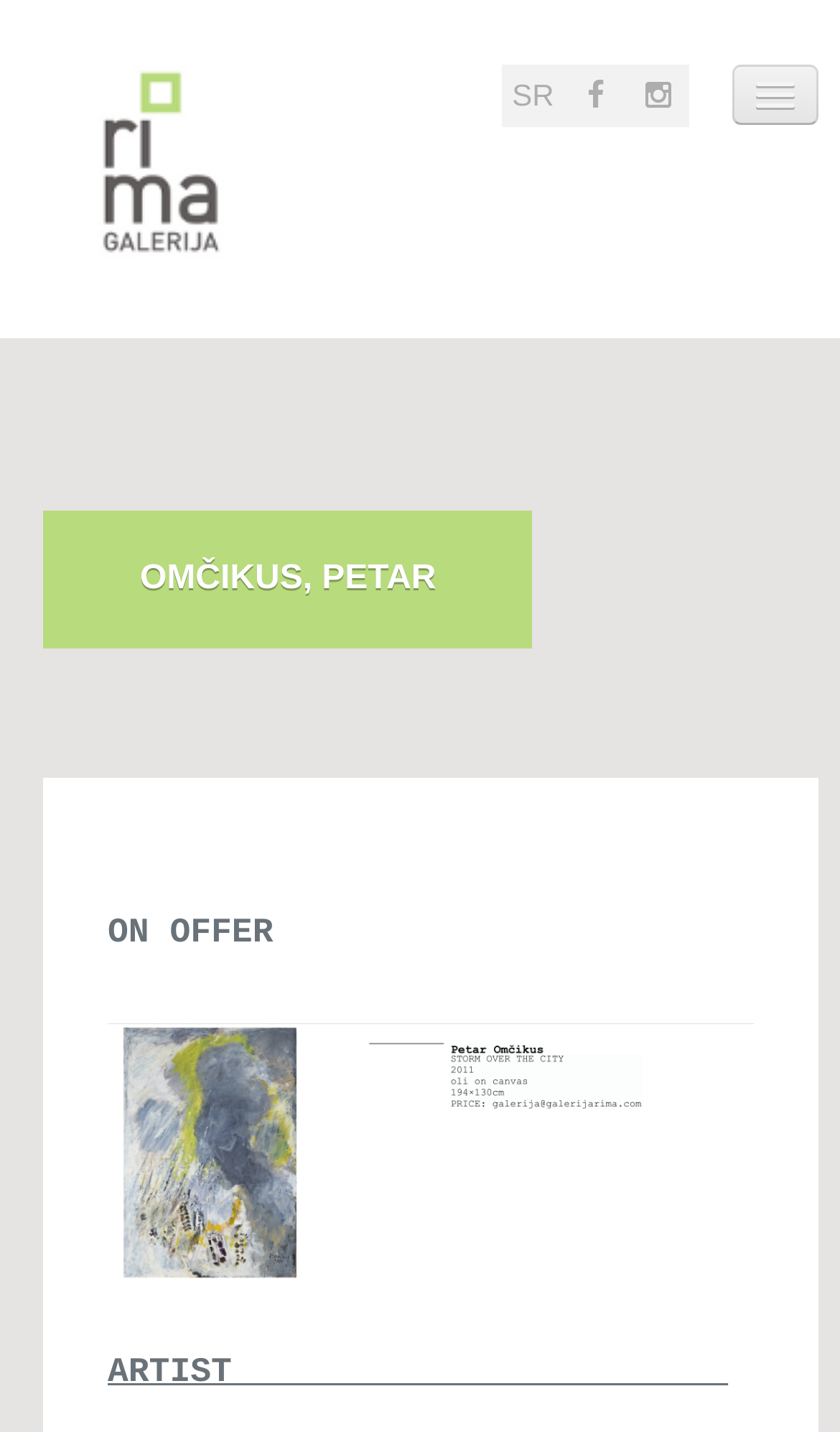Carefully observe the image and respond to the question with a detailed answer:
What is the name of the gallery?

The question can be answered by looking at the link element with the text 'Rima gallery' at the top left of the webpage, which suggests that it is the name of the gallery.